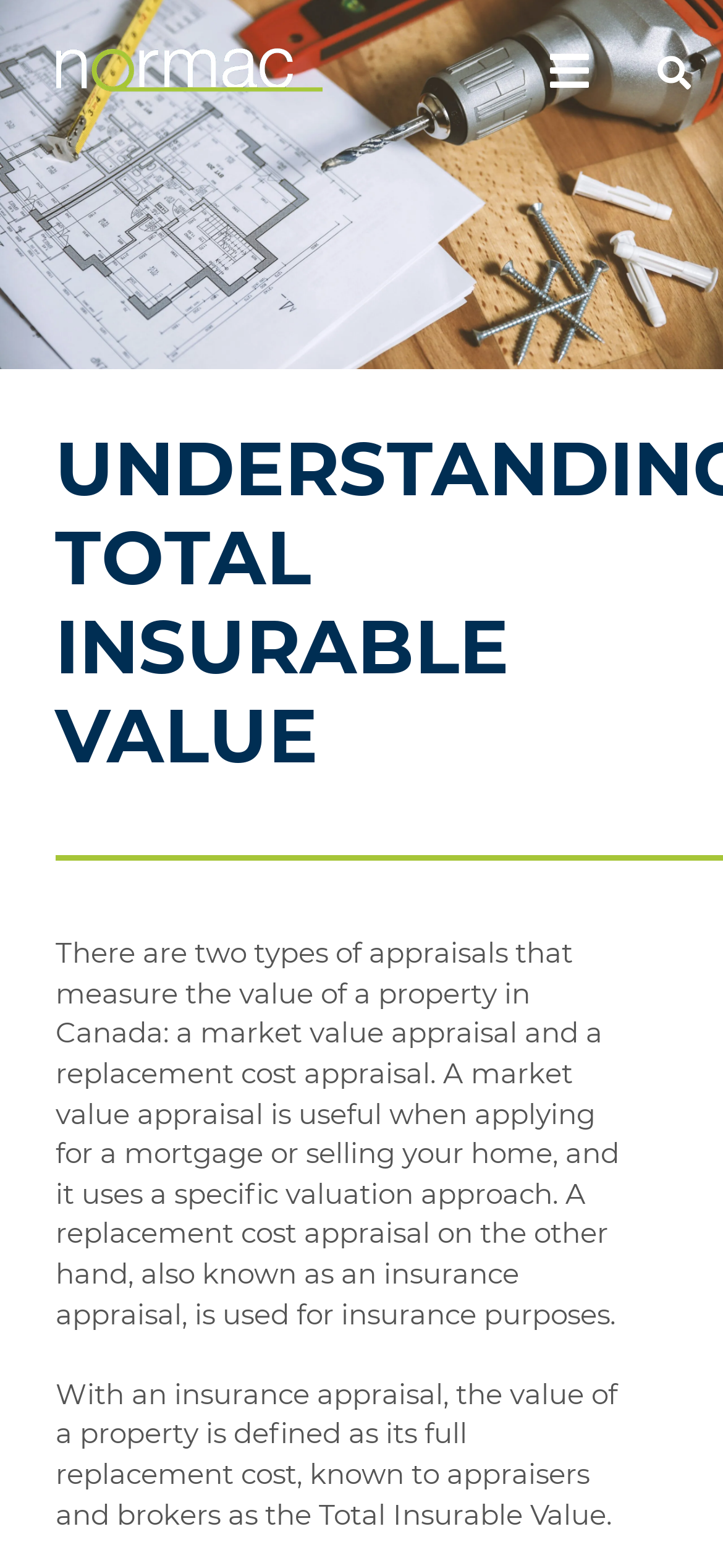Use a single word or phrase to answer the following:
What is the Total Insurable Value?

Full replacement cost